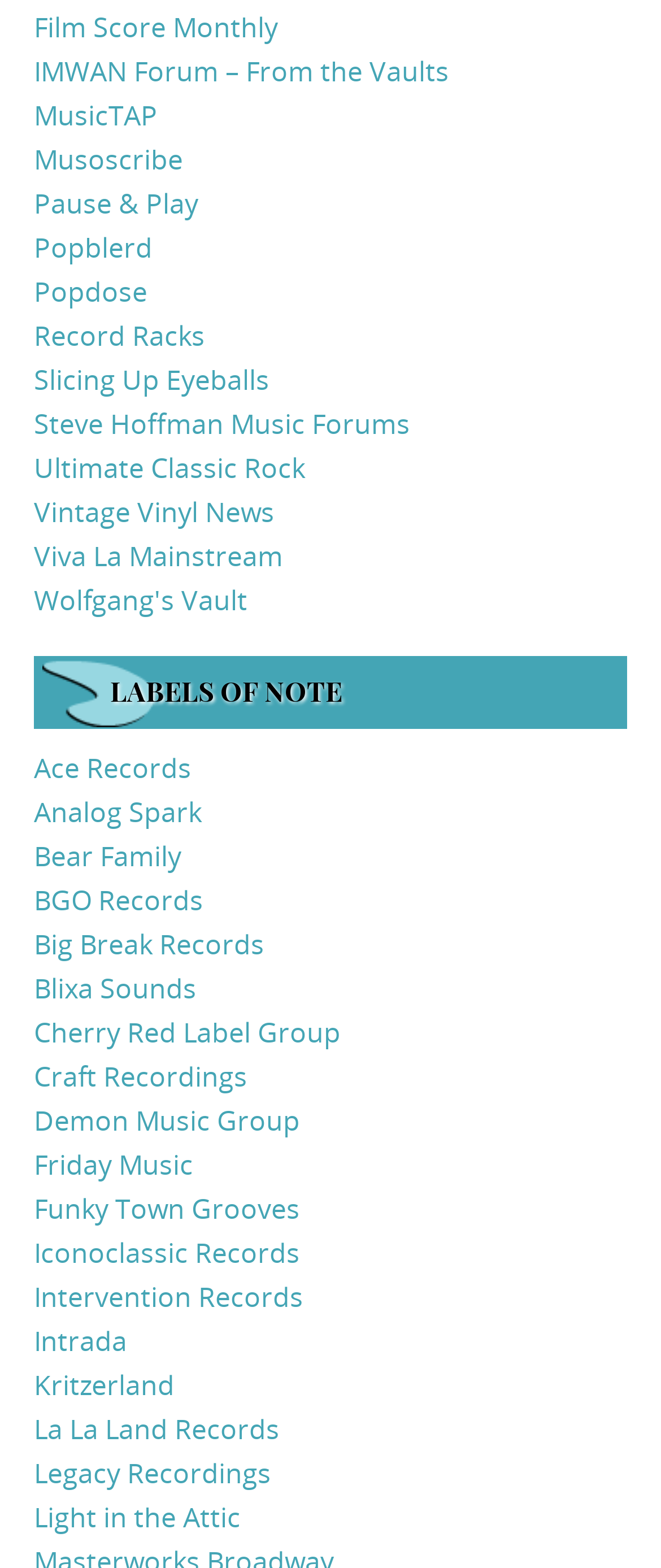Answer with a single word or phrase: 
What is the category of links below 'LABELS OF NOTE'?

Record labels